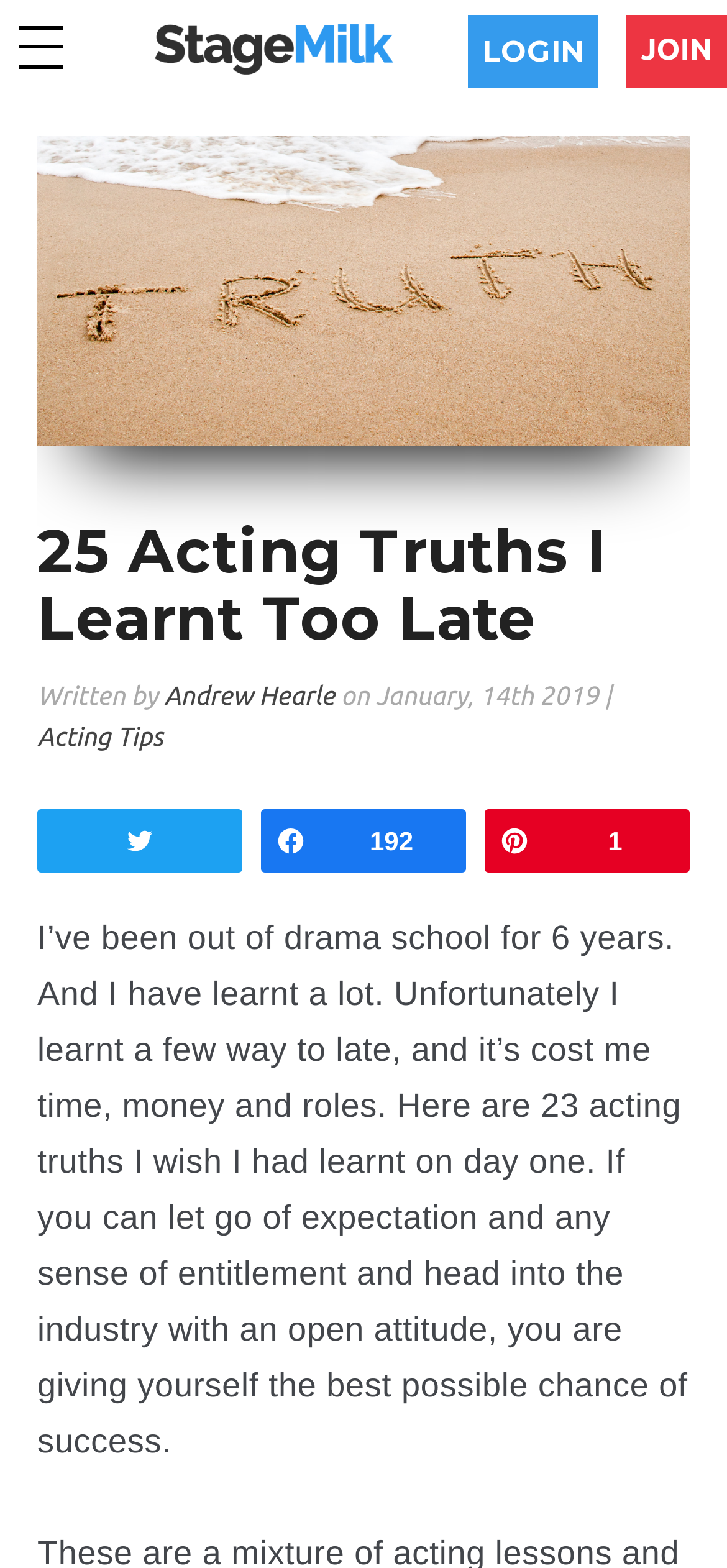When was the article published?
Refer to the screenshot and deliver a thorough answer to the question presented.

The publication date is mentioned in the article, specifically in the section 'on January, 14th 2019'.